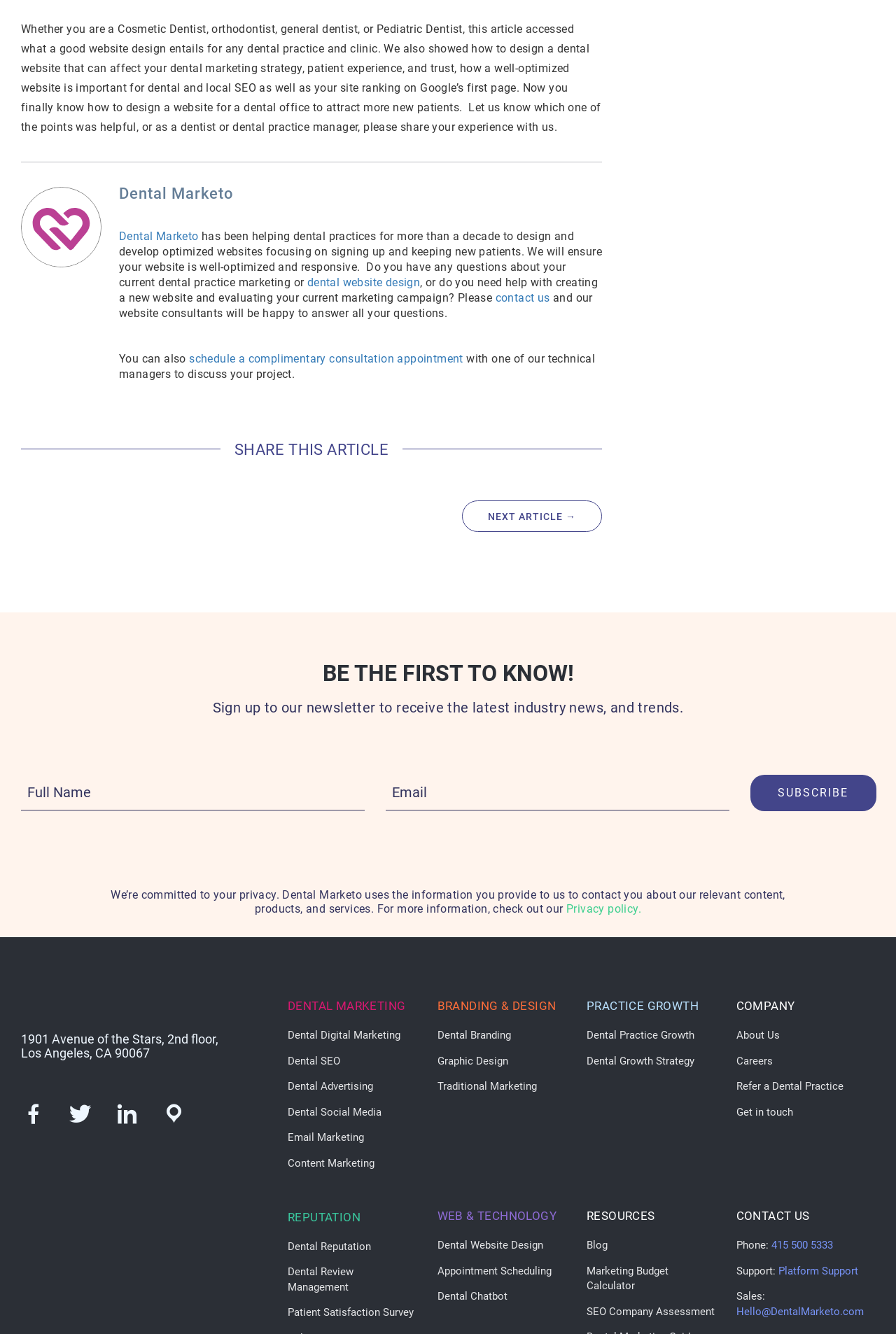Using the provided description: "aria-label="Search" name="q" placeholder="Search"", find the bounding box coordinates of the corresponding UI element. The output should be four float numbers between 0 and 1, in the format [left, top, right, bottom].

None